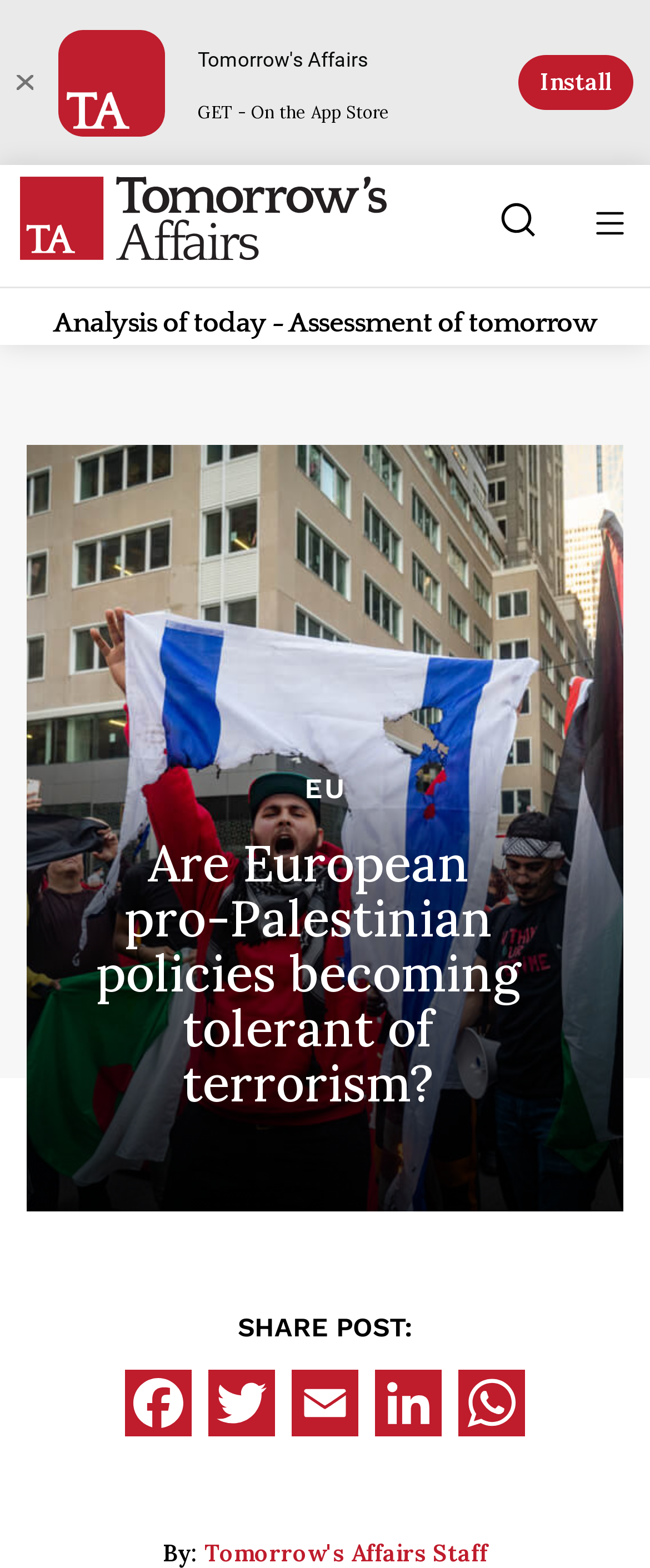Show the bounding box coordinates of the element that should be clicked to complete the task: "Search for something".

[0.697, 0.105, 0.894, 0.174]